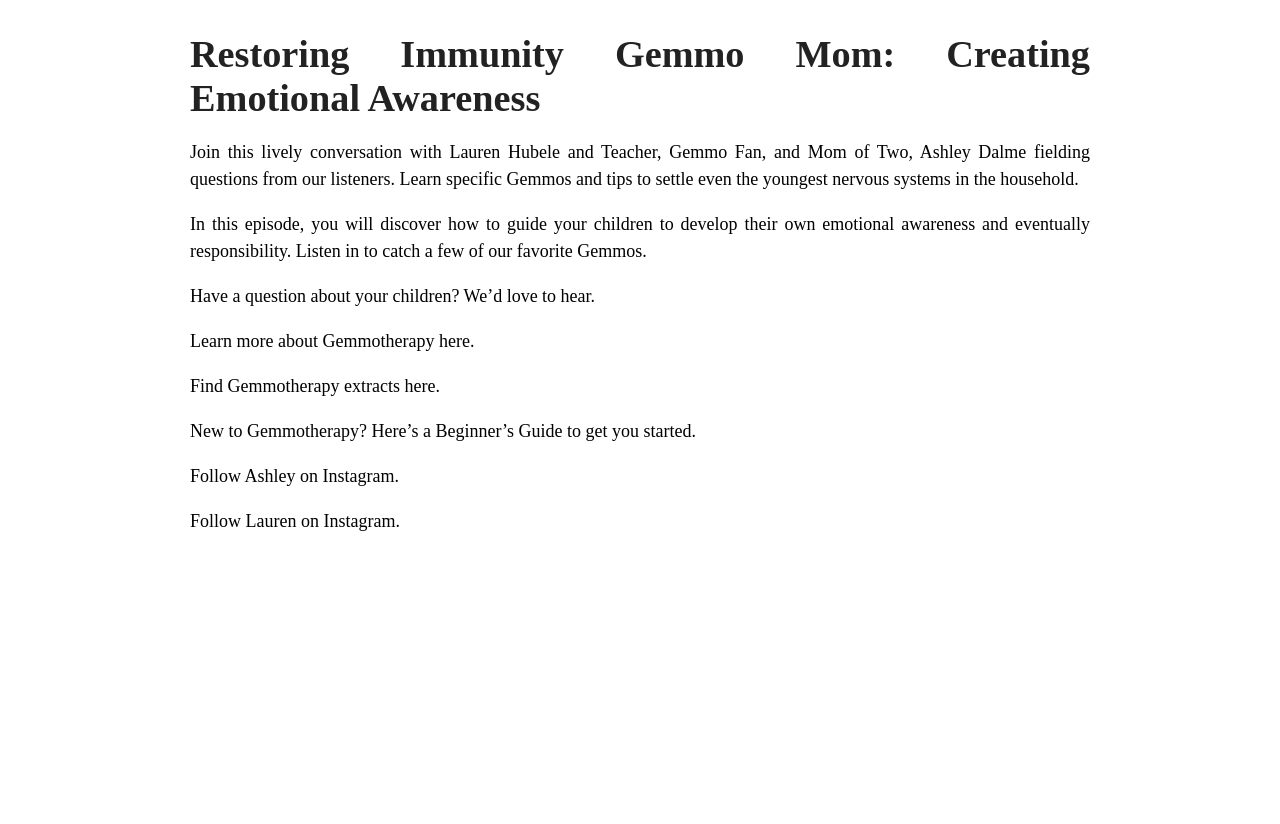What is the purpose of the link 'We’d love to hear.'?
Please look at the screenshot and answer in one word or a short phrase.

To ask a question